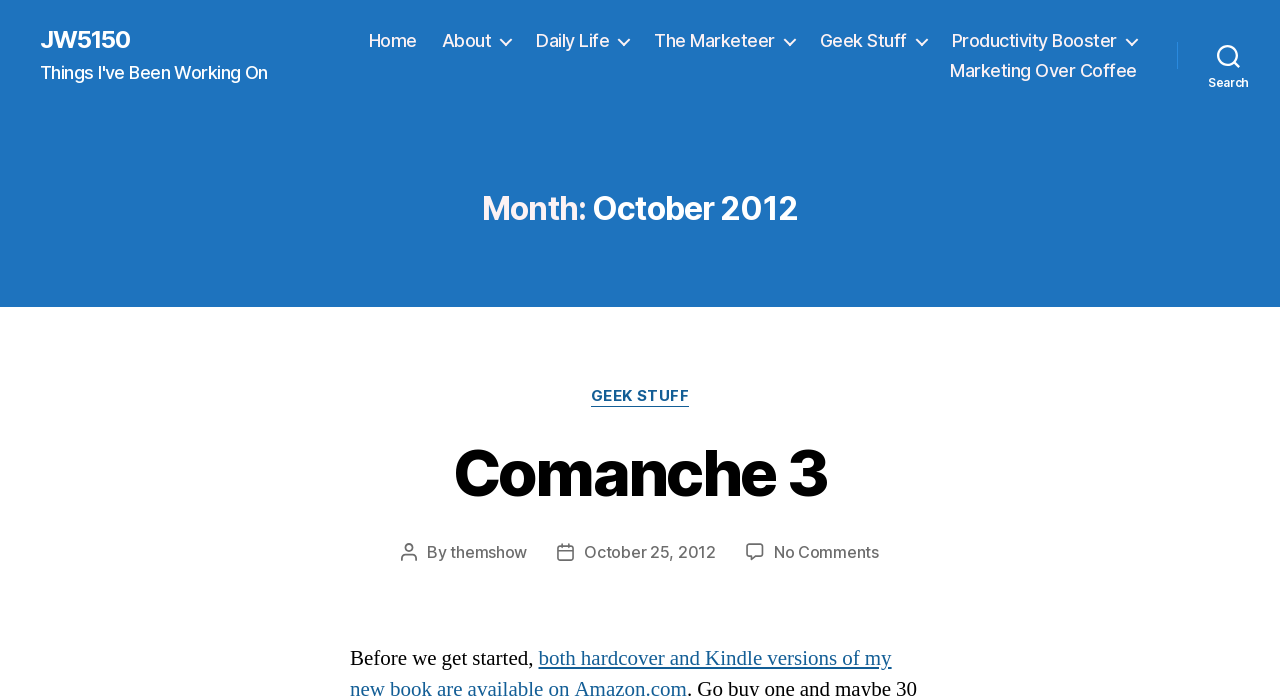Predict the bounding box coordinates for the UI element described as: "October 25, 2012". The coordinates should be four float numbers between 0 and 1, presented as [left, top, right, bottom].

[0.456, 0.779, 0.559, 0.808]